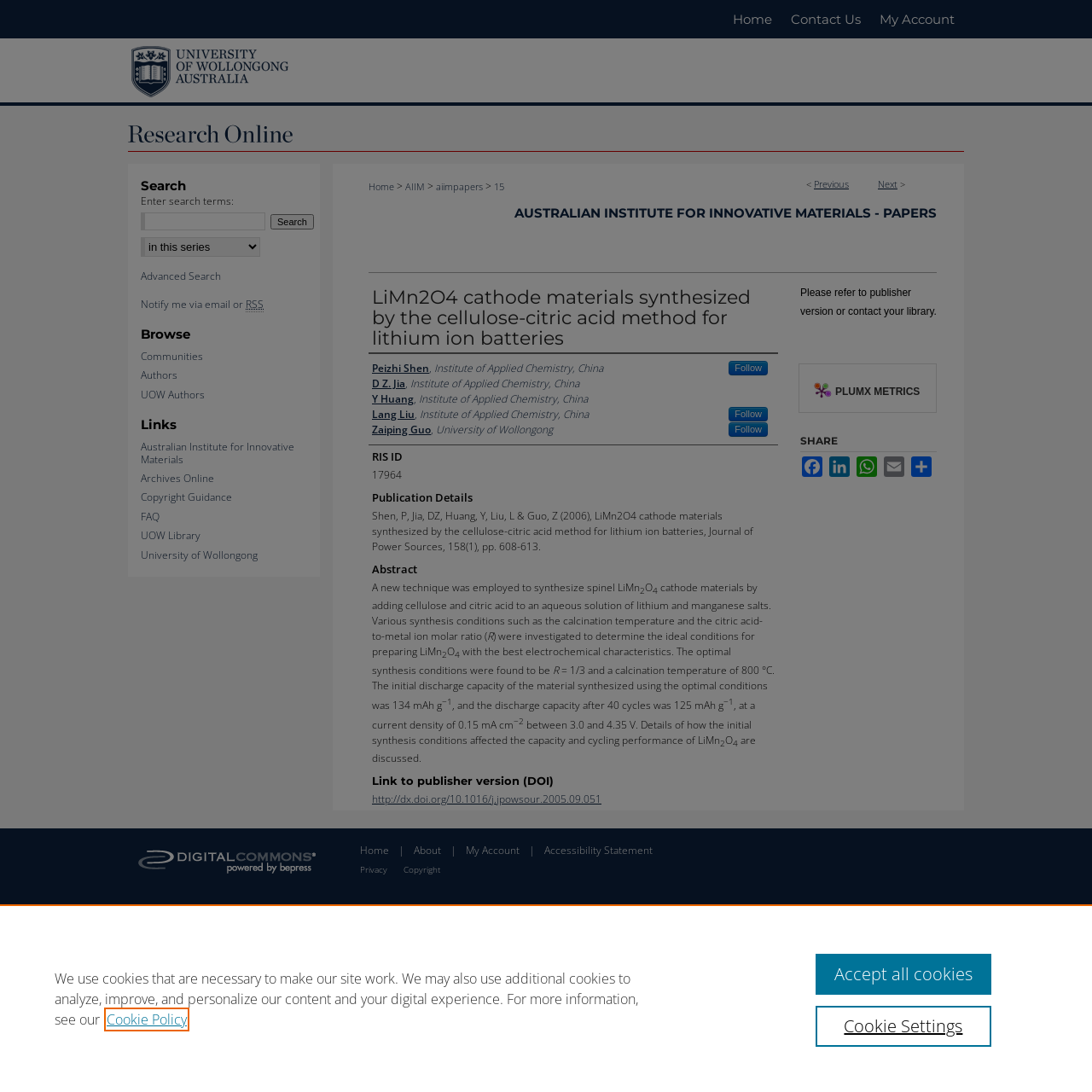Please locate the bounding box coordinates of the region I need to click to follow this instruction: "Click on the 'Menu' link".

[0.953, 0.0, 1.0, 0.039]